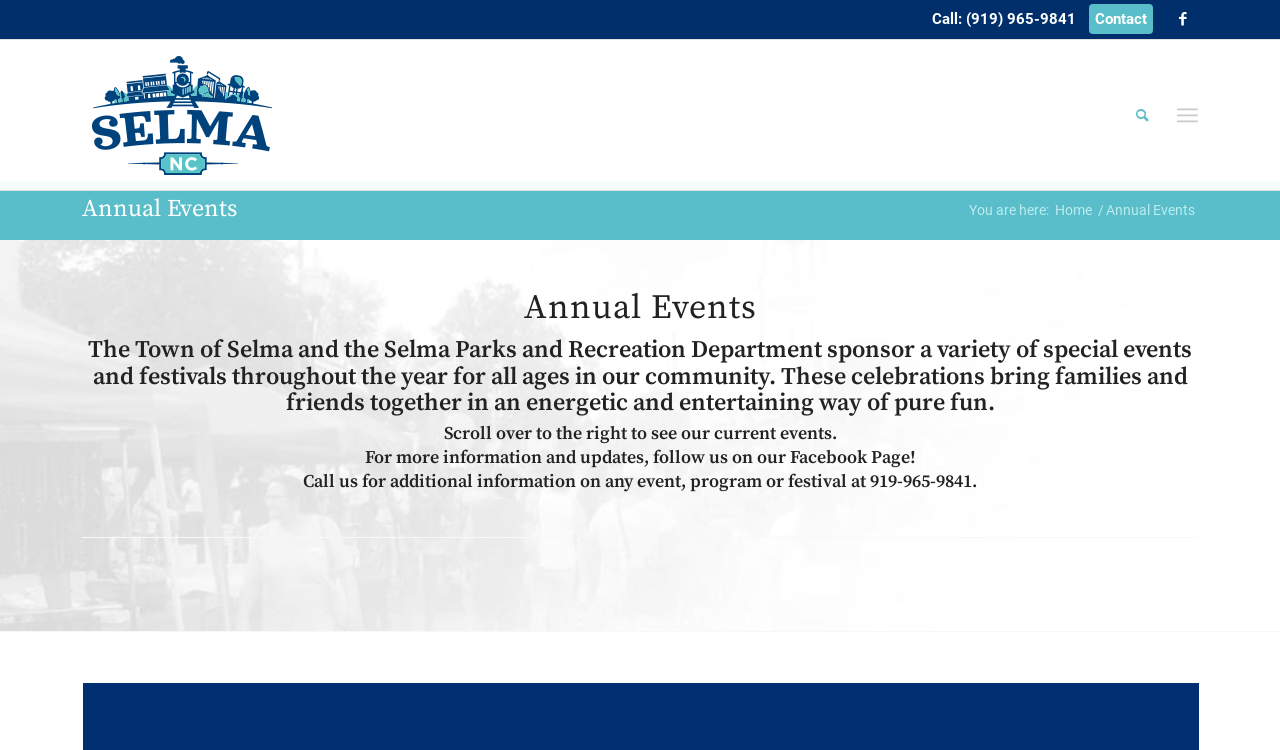Find the bounding box coordinates for the HTML element specified by: "Annual Events".

[0.064, 0.259, 0.185, 0.299]